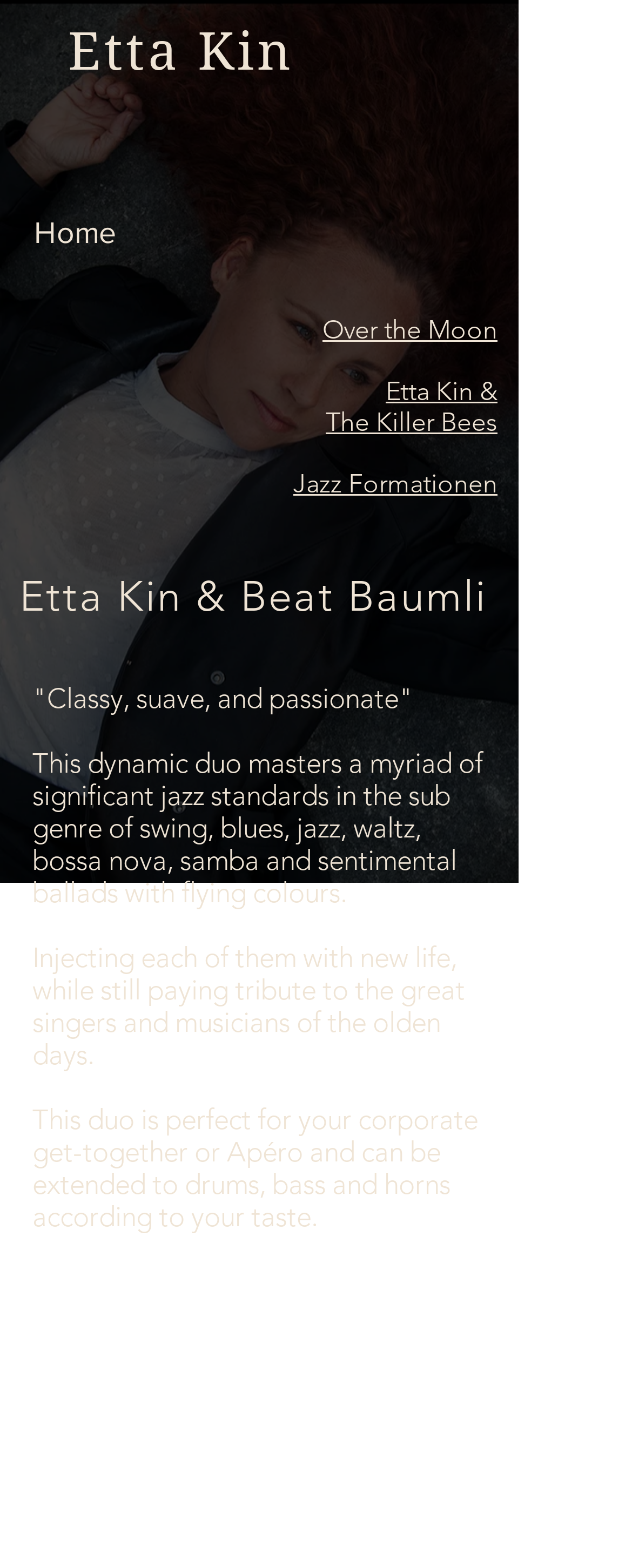What is the purpose of the duo's music?
Look at the screenshot and give a one-word or phrase answer.

perfect for corporate get-together or Apéro